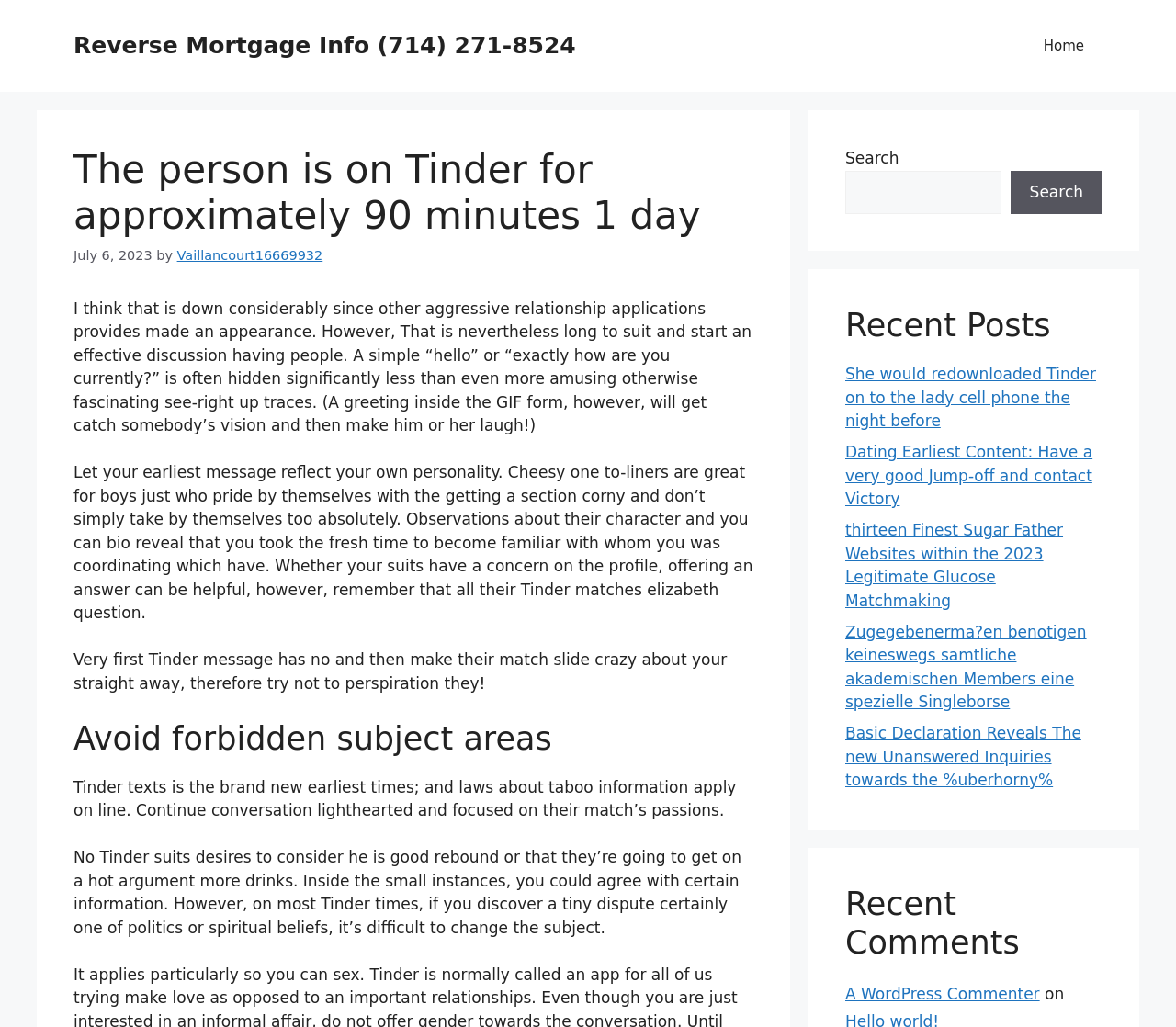Can you give a detailed response to the following question using the information from the image? What should you avoid in Tinder conversations?

I found the answer by reading the heading element that says 'Avoid forbidden subject areas'. This heading is followed by a StaticText element that explains why it's important to avoid certain topics in Tinder conversations.